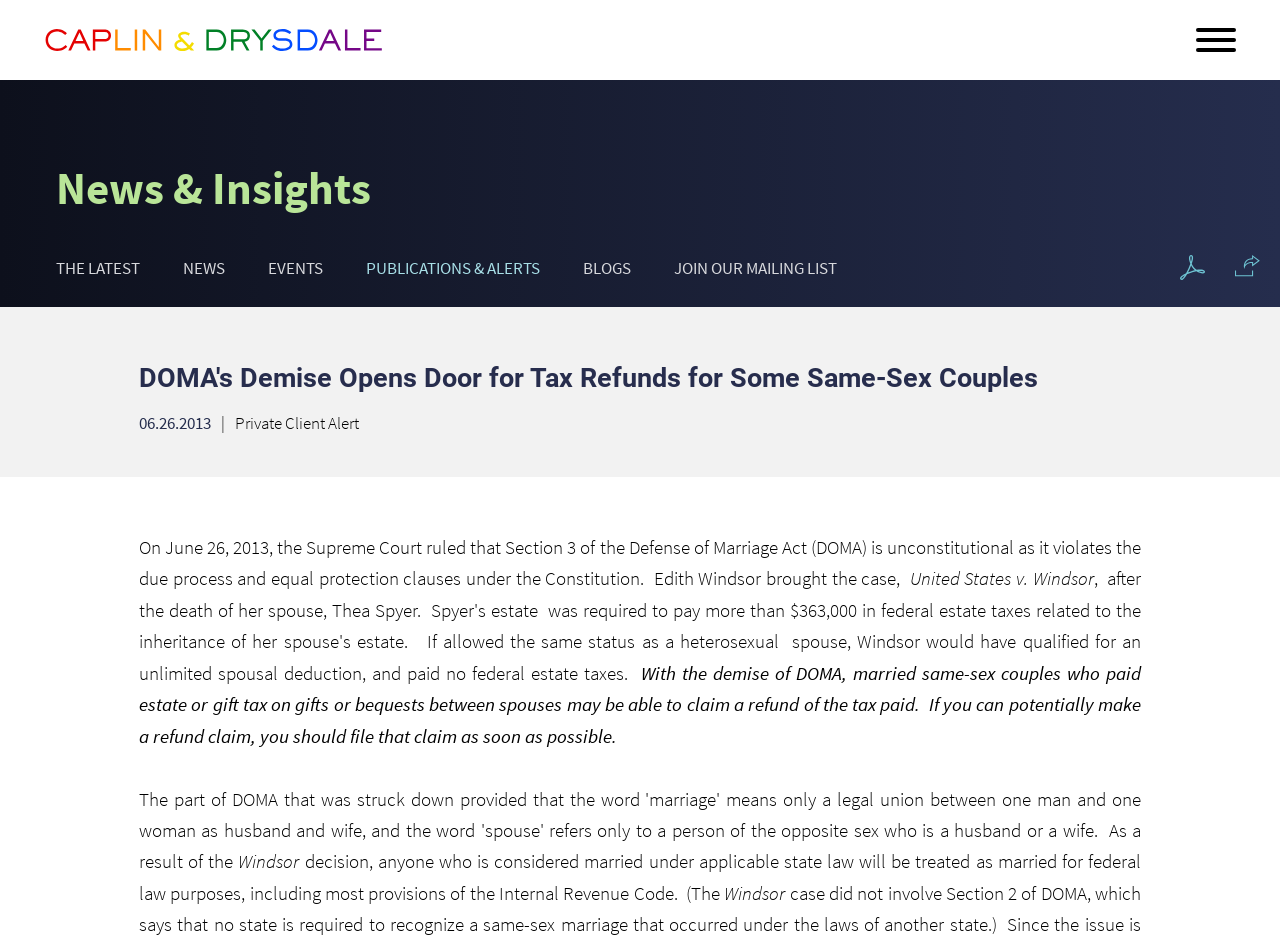Please find the bounding box coordinates of the element's region to be clicked to carry out this instruction: "Click the 'Caplin & Drysdale' link".

[0.034, 0.03, 0.339, 0.055]